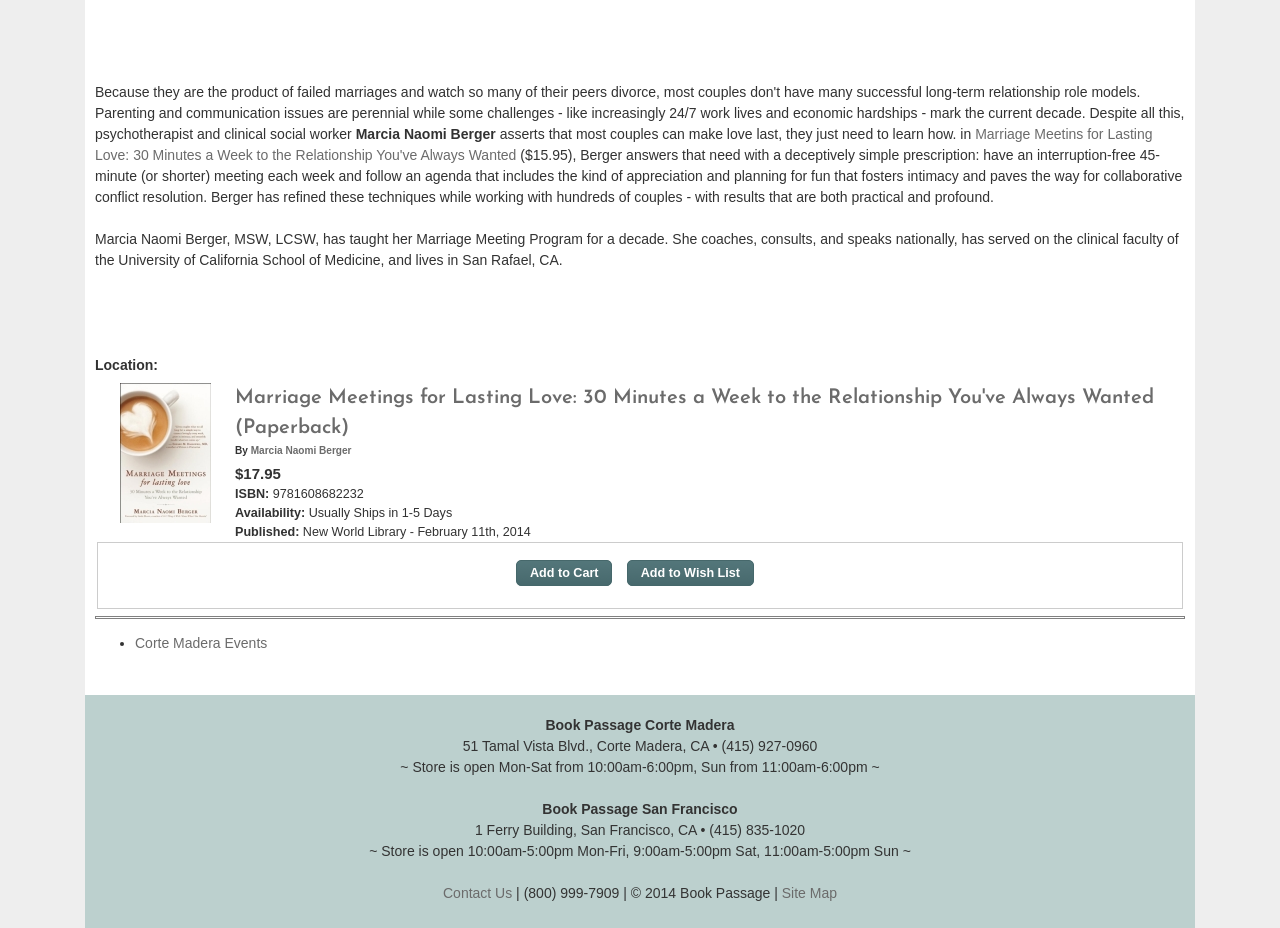Using the given element description, provide the bounding box coordinates (top-left x, top-left y, bottom-right x, bottom-right y) for the corresponding UI element in the screenshot: Add to Wish List

[0.49, 0.603, 0.589, 0.631]